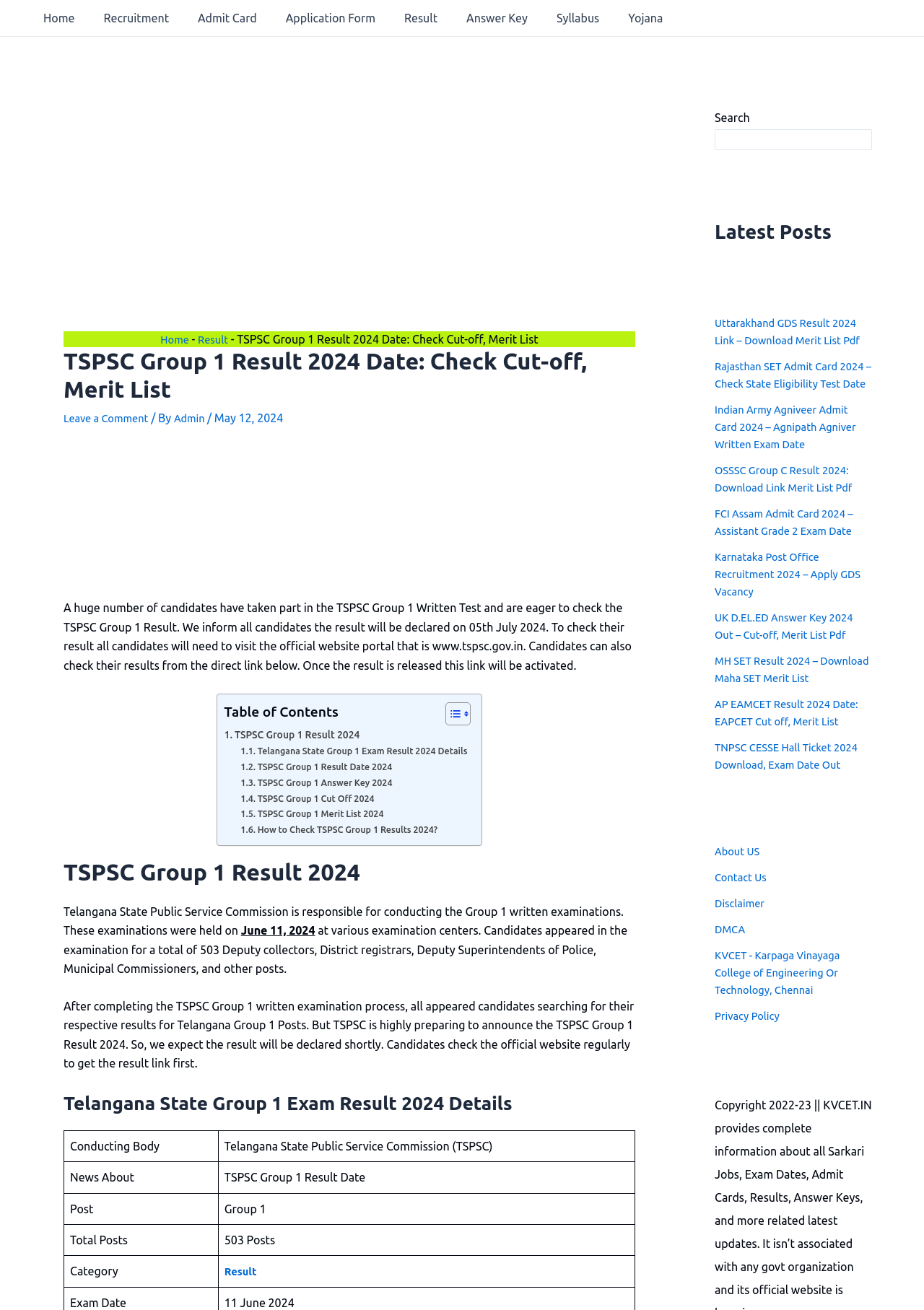Please provide the bounding box coordinate of the region that matches the element description: TSPSC Group 1 Result 2024. Coordinates should be in the format (top-left x, top-left y, bottom-right x, bottom-right y) and all values should be between 0 and 1.

[0.231, 0.554, 0.392, 0.567]